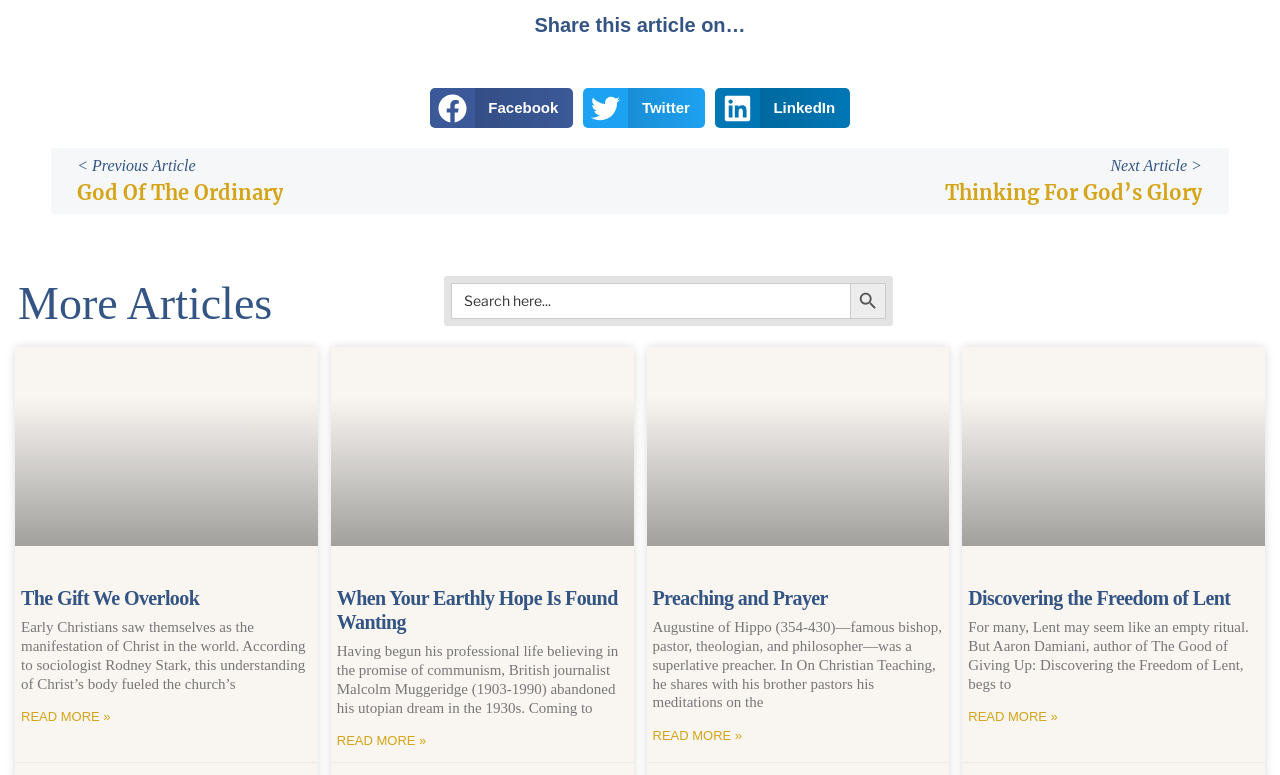Respond with a single word or phrase for the following question: 
What is the function of the search box?

To search for articles